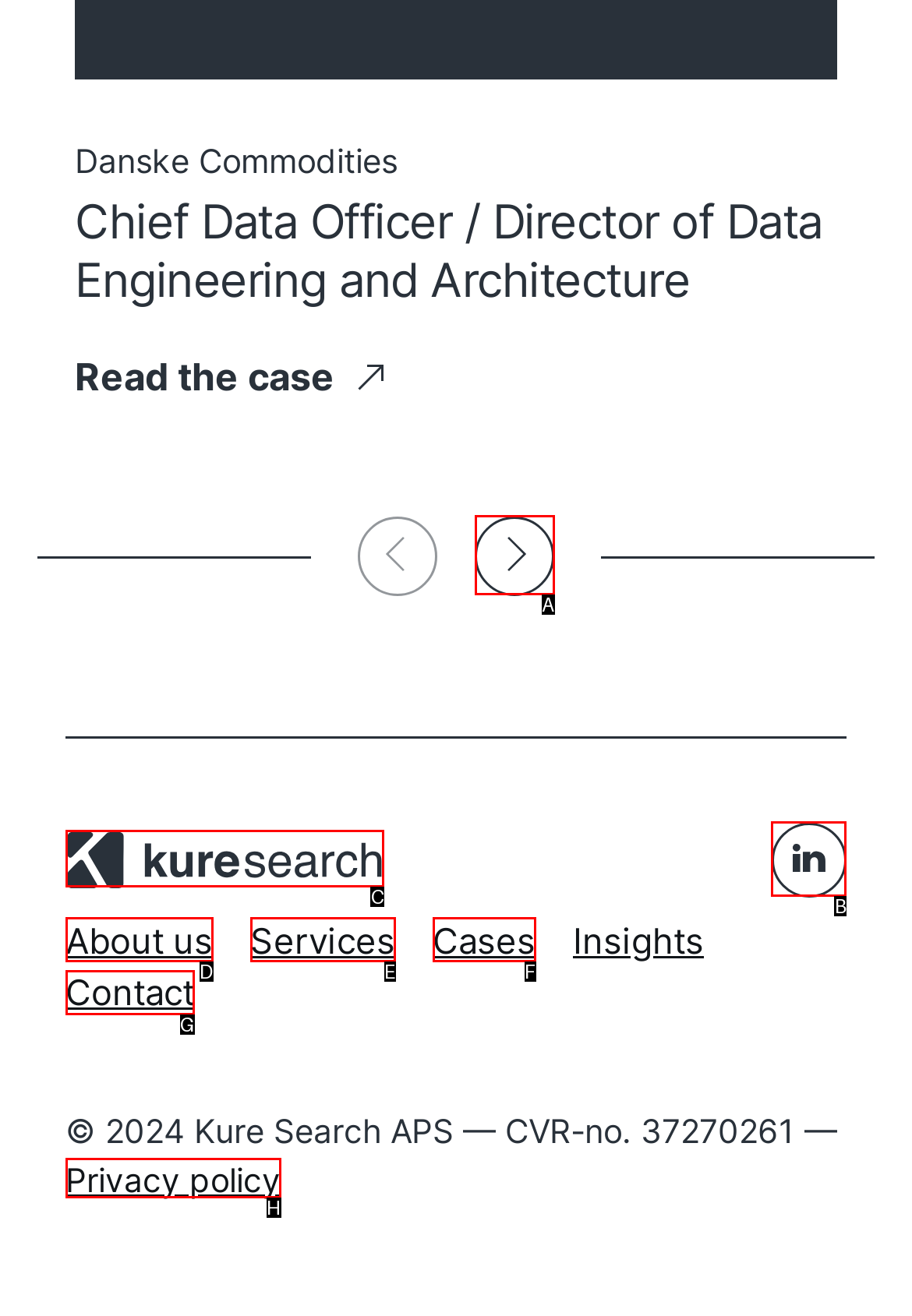Please indicate which HTML element to click in order to fulfill the following task: Search on Kure Search Respond with the letter of the chosen option.

C